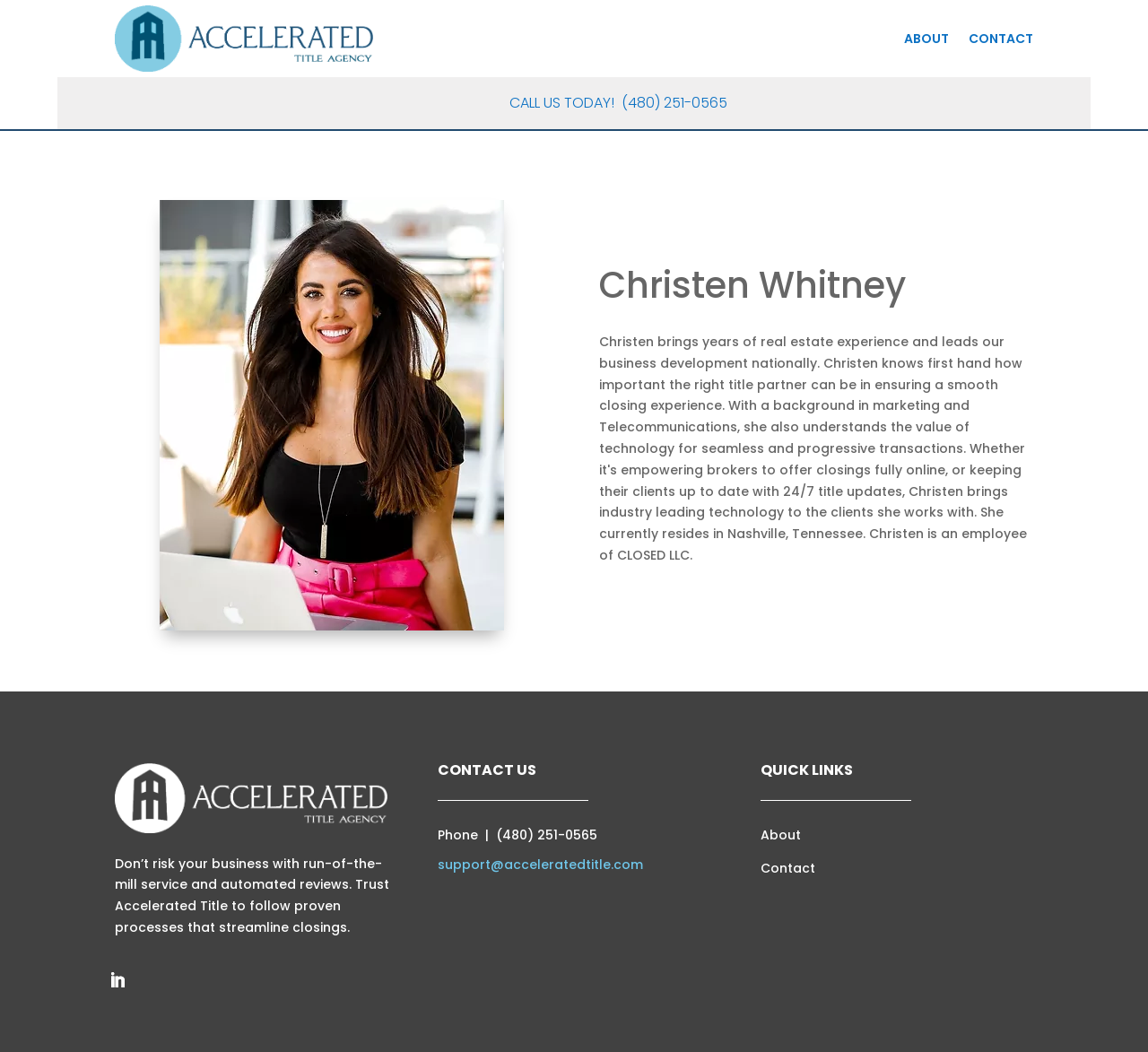Examine the image carefully and respond to the question with a detailed answer: 
What is the phone number to call?

I found the phone number by looking at the link element with the text '(480) 251-0565' which is located below the 'CALL US TODAY!' text.